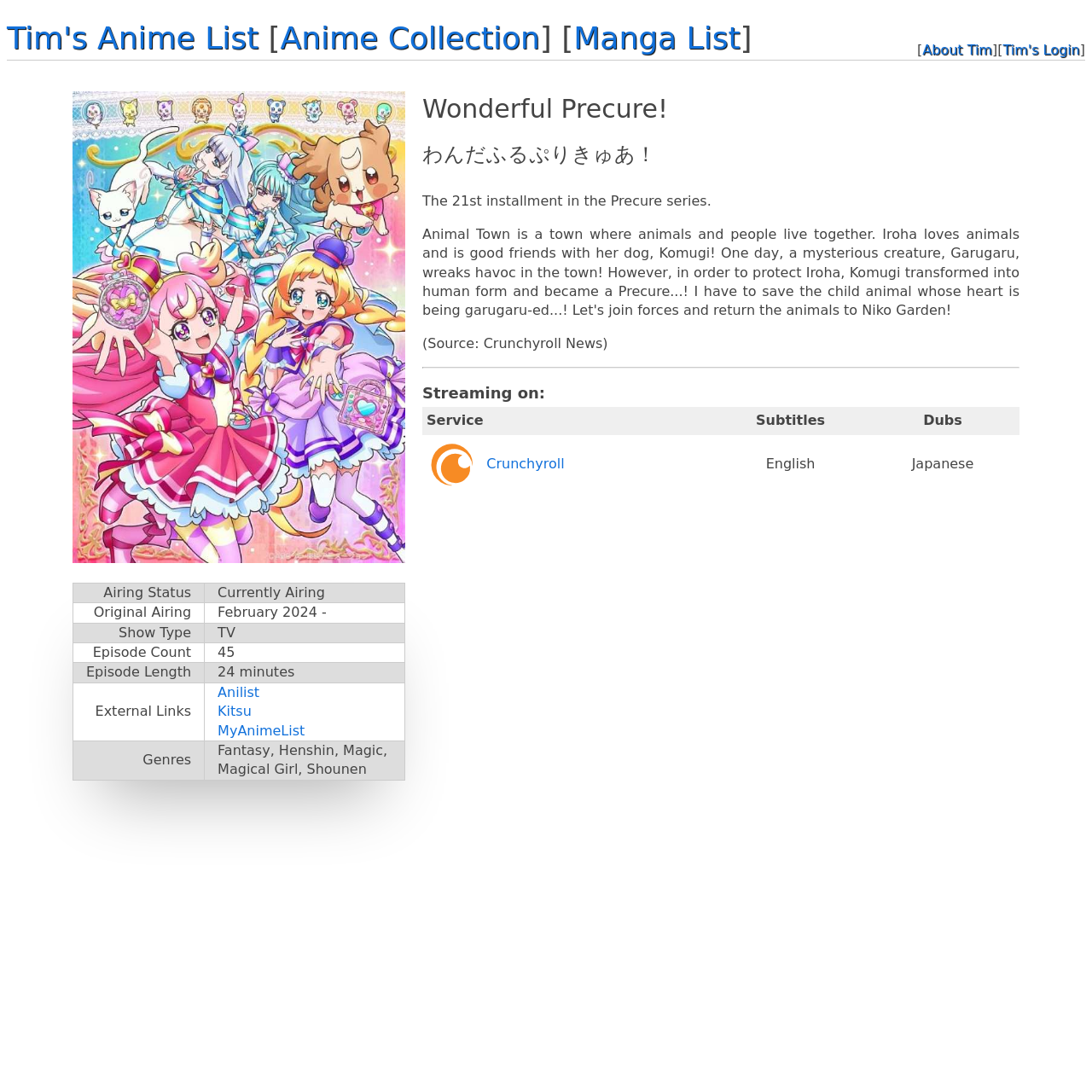What is the current airing status of the anime?
Can you provide an in-depth and detailed response to the question?

I found the answer by examining the table element on the webpage, specifically the row with the gridcell containing the text 'Airing Status' and the adjacent gridcell containing the text 'Currently Airing'.